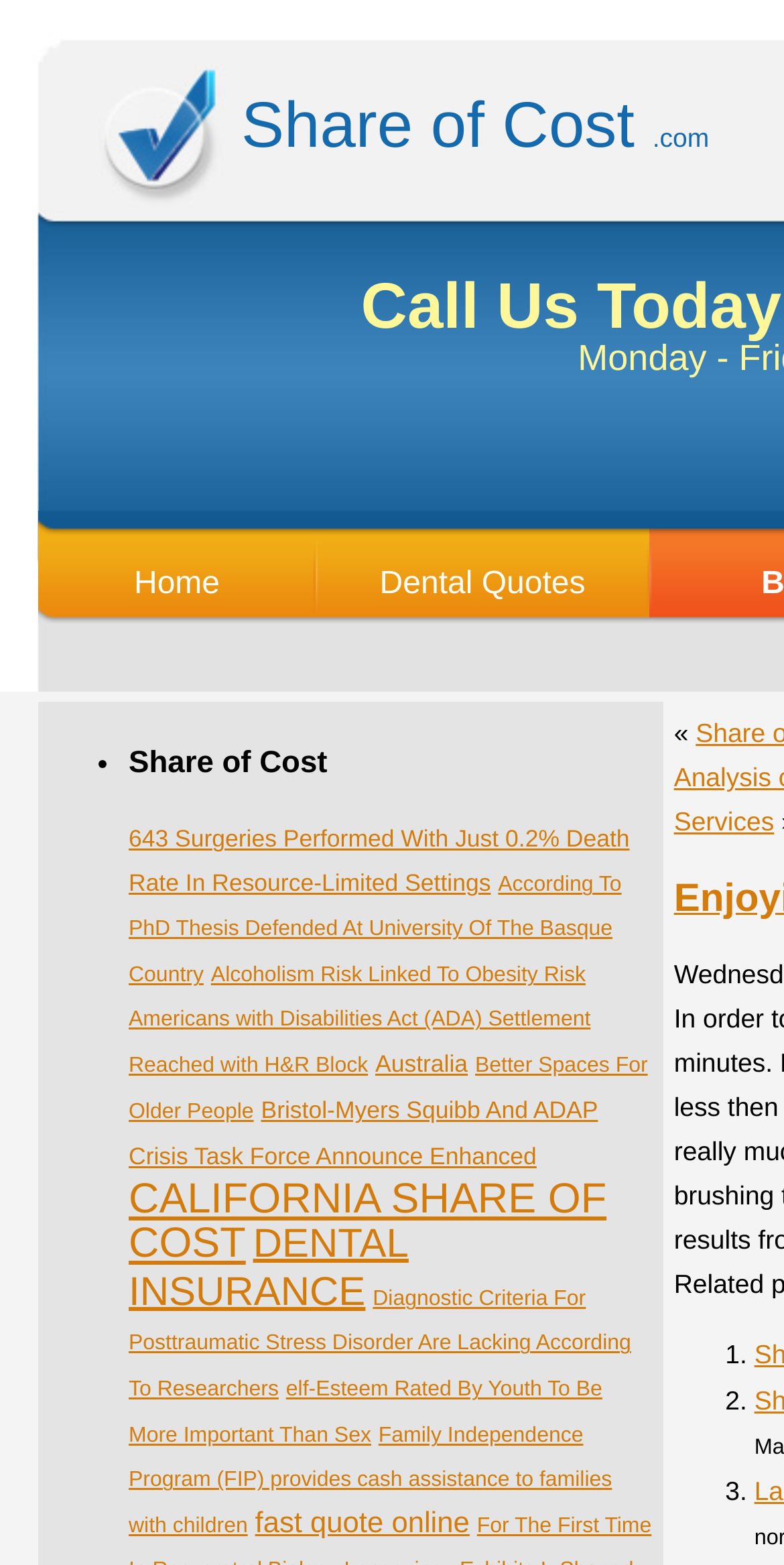What is the last link under 'Dental Quotes'?
Based on the screenshot, provide a one-word or short-phrase response.

fast quote online